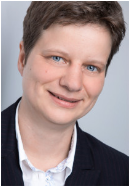Analyze the image and describe all the key elements you observe.

The image features a professional headshot of a woman with short hair, wearing a dark blazer over a white shirt. She is smiling warmly, exuding confidence and approachability. The background is softly blurred, focusing attention on her face, which showcases bright, expressive blue eyes and a friendly demeanor. This portrait is typically used to represent an expert or speaker, highlighting her professionalism and commitment to her field.